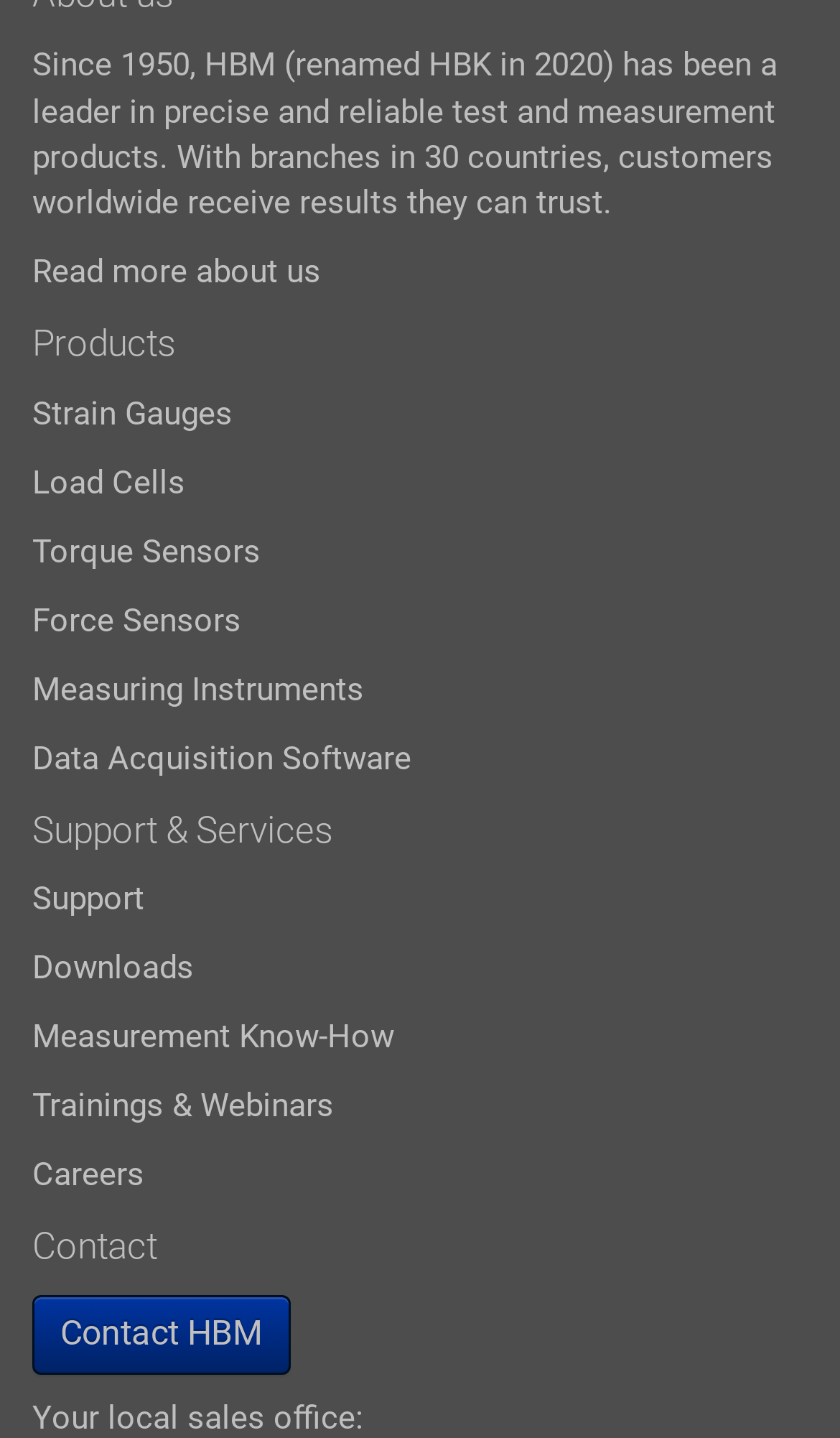Locate the bounding box coordinates of the clickable element to fulfill the following instruction: "Contact HBM". Provide the coordinates as four float numbers between 0 and 1 in the format [left, top, right, bottom].

[0.038, 0.9, 0.346, 0.955]